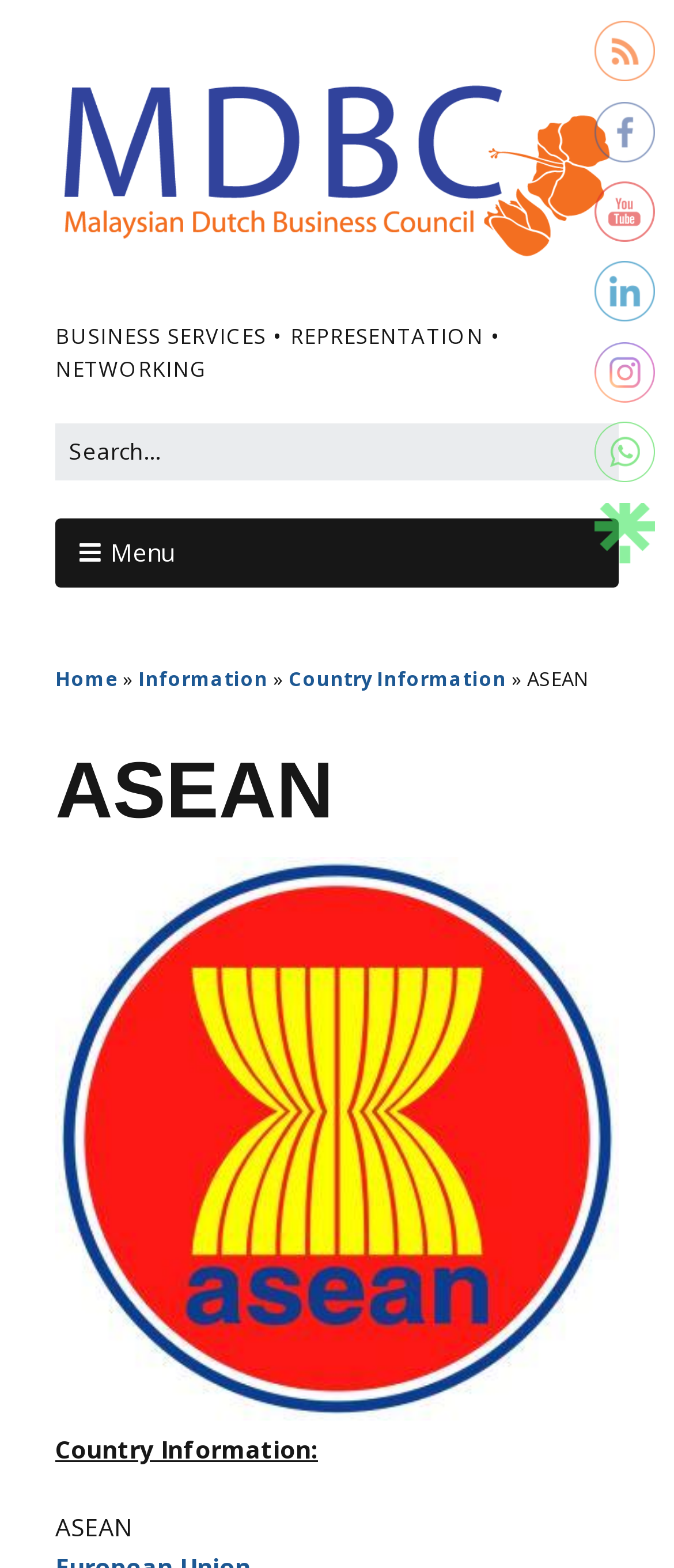Analyze the image and give a detailed response to the question:
What is the organization's name?

The organization's name is MDBC, which is indicated by the link element with the text 'MDBC' at the top of the webpage, accompanied by an image with the same name.